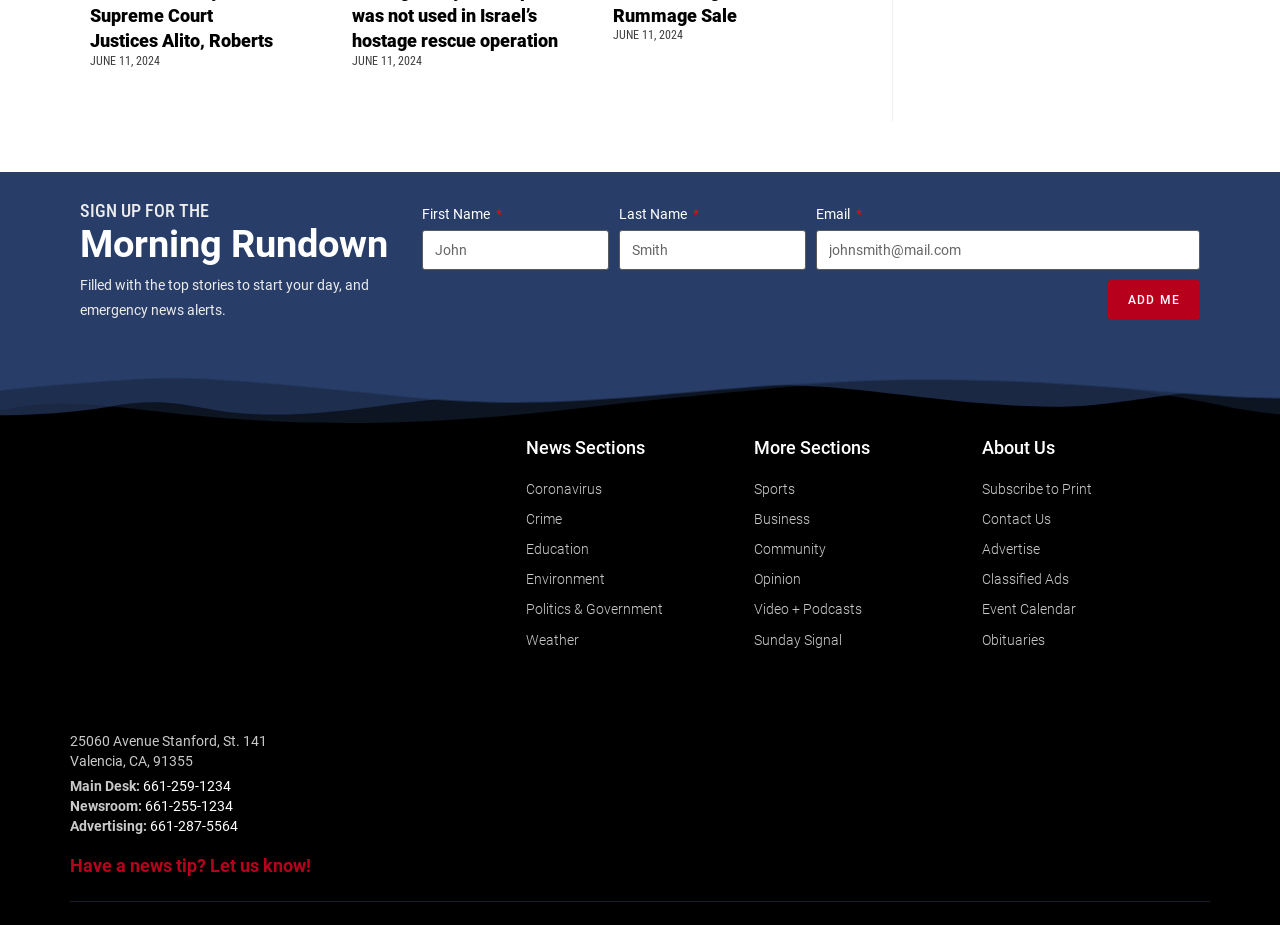What is the purpose of the 'Morning Rundown'?
Please provide a detailed and thorough answer to the question.

The 'Morning Rundown' is described as being 'Filled with the top stories to start your day, and emergency news alerts', implying that it provides users with important news and updates to begin their day.